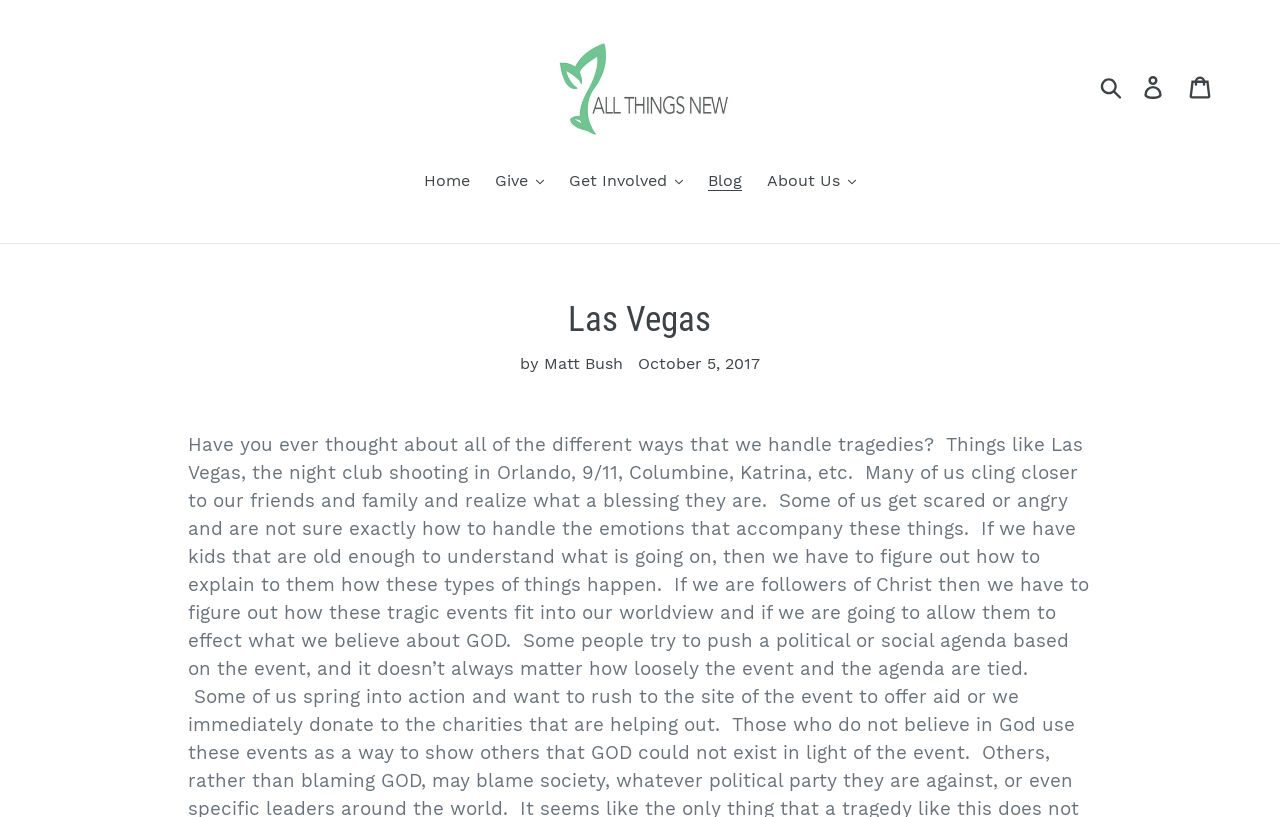Given the description of a UI element: "Get Involved.cls-1{fill:#231f20}", identify the bounding box coordinates of the matching element in the webpage screenshot.

[0.437, 0.207, 0.541, 0.24]